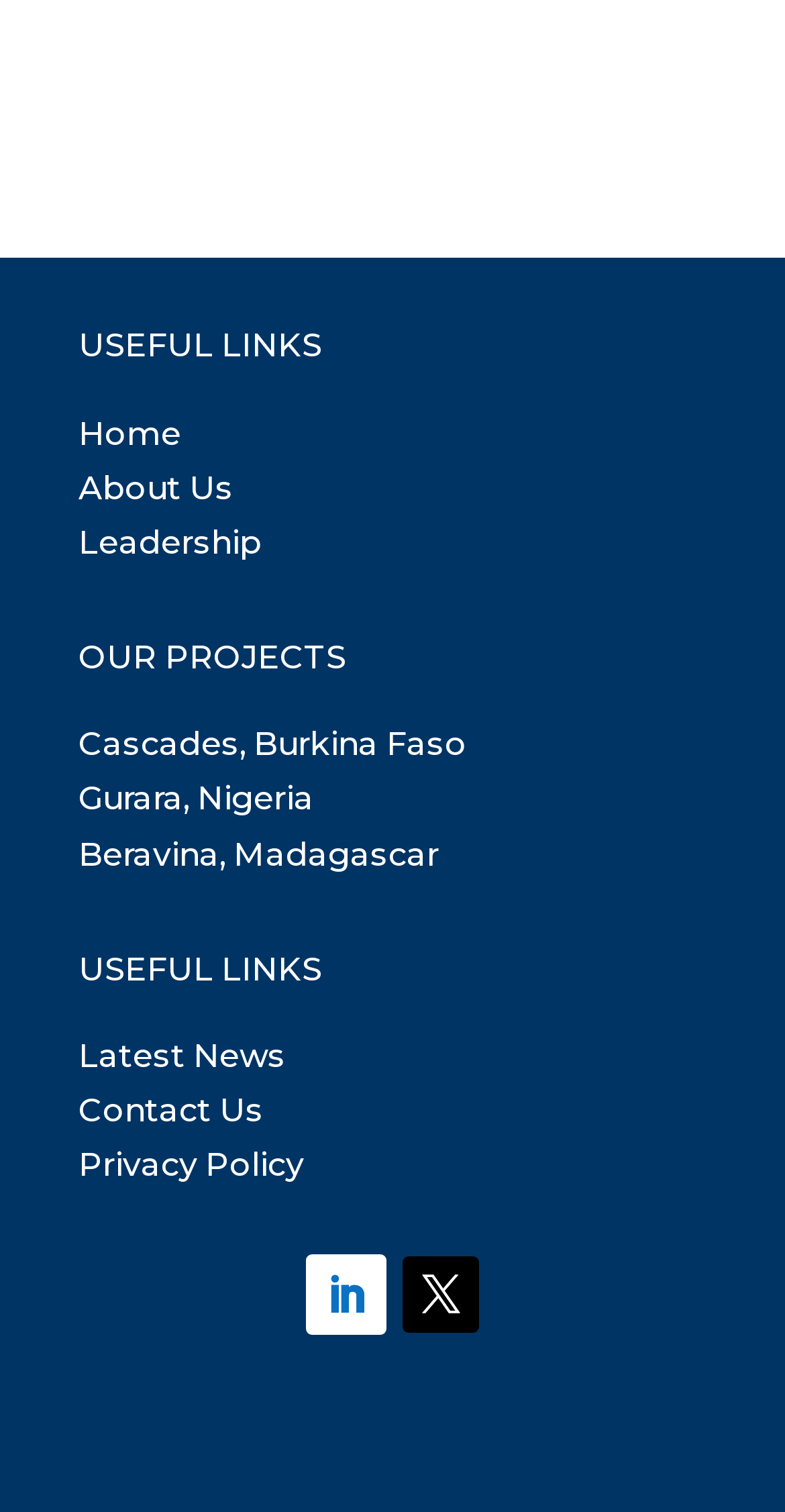Locate the bounding box coordinates of the element to click to perform the following action: 'go to home page'. The coordinates should be given as four float values between 0 and 1, in the form of [left, top, right, bottom].

[0.1, 0.274, 0.231, 0.299]